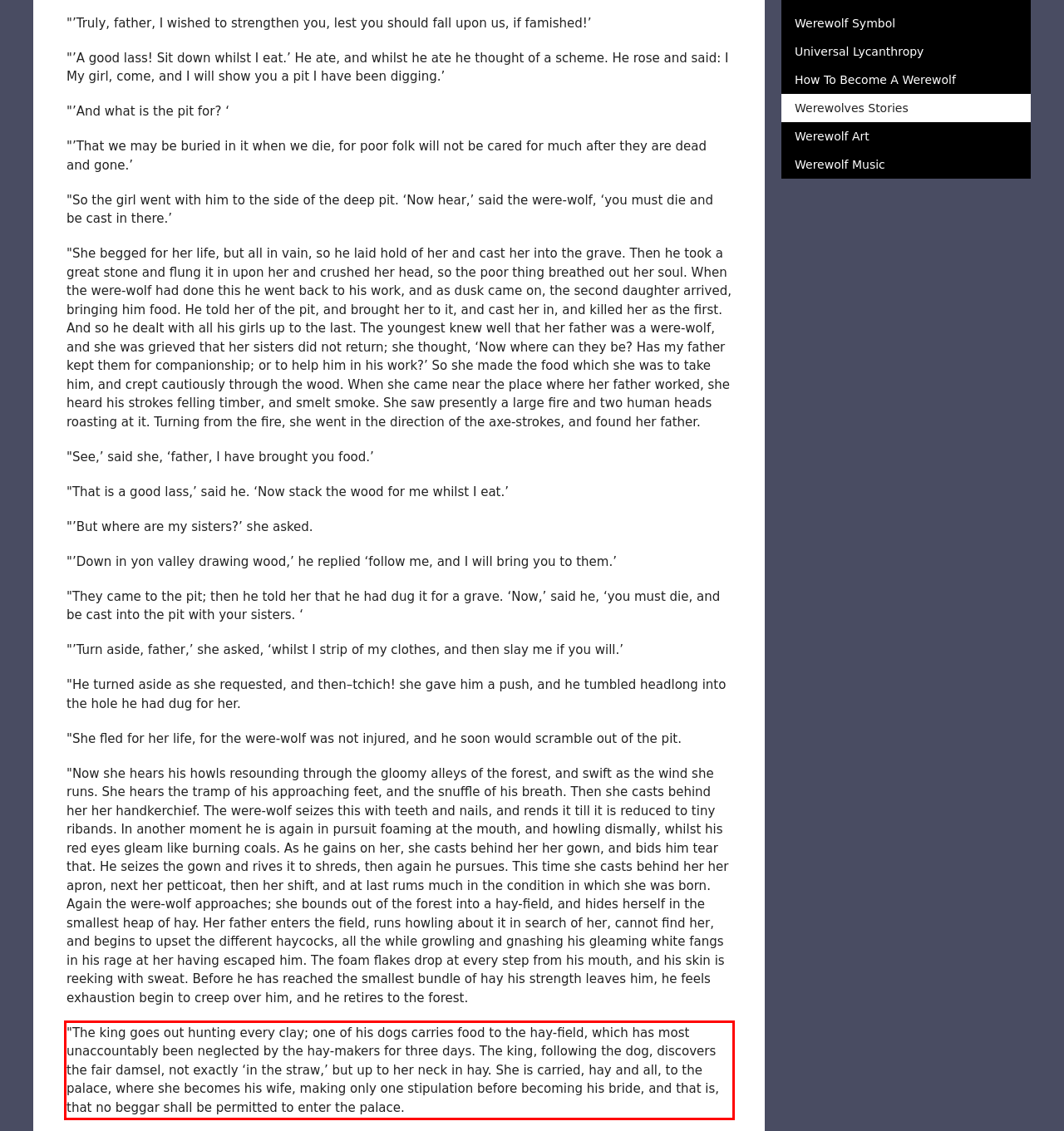Analyze the screenshot of the webpage that features a red bounding box and recognize the text content enclosed within this red bounding box.

"The king goes out hunting every clay; one of his dogs carries food to the hay-field, which has most unaccountably been neglected by the hay-makers for three days. The king, following the dog, discovers the fair damsel, not exactly ‘in the straw,’ but up to her neck in hay. She is carried, hay and all, to the palace, where she becomes his wife, making only one stipulation before becoming his bride, and that is, that no beggar shall be permitted to enter the palace.